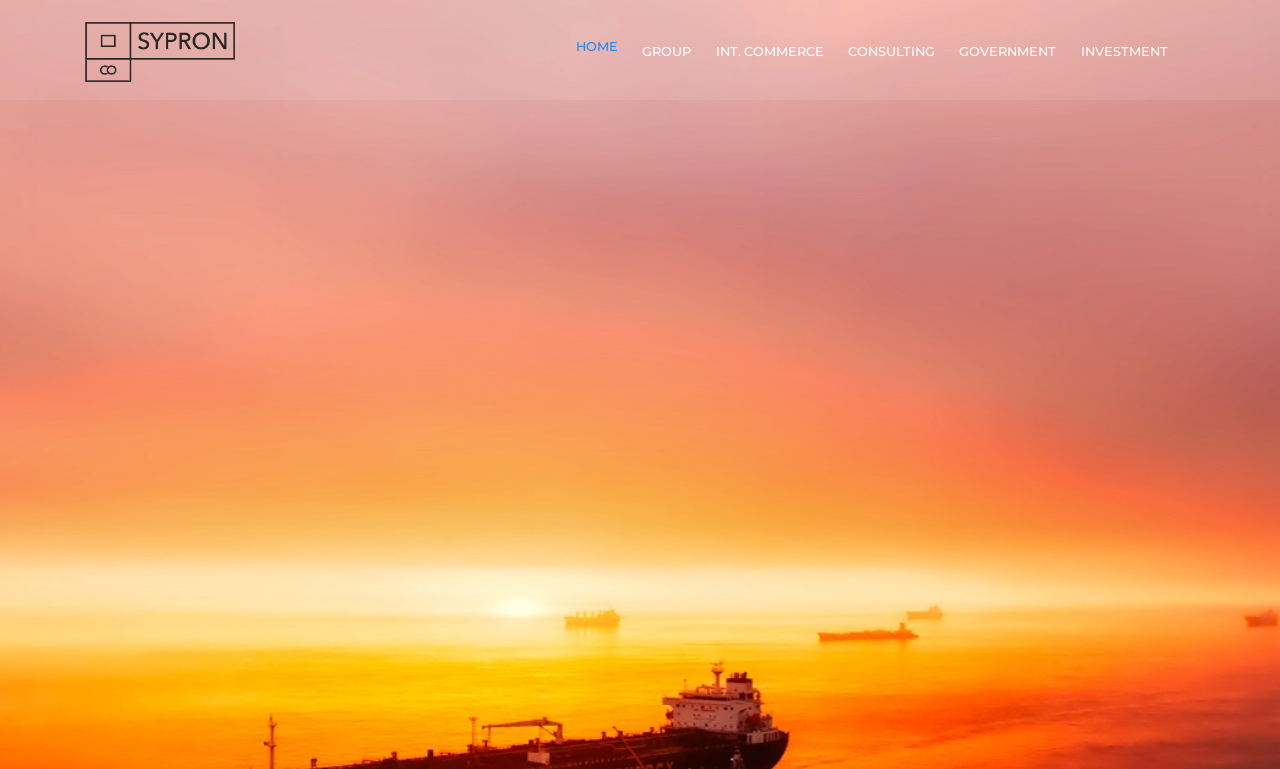Reply to the question with a single word or phrase:
How many words are in the last navigation link?

1